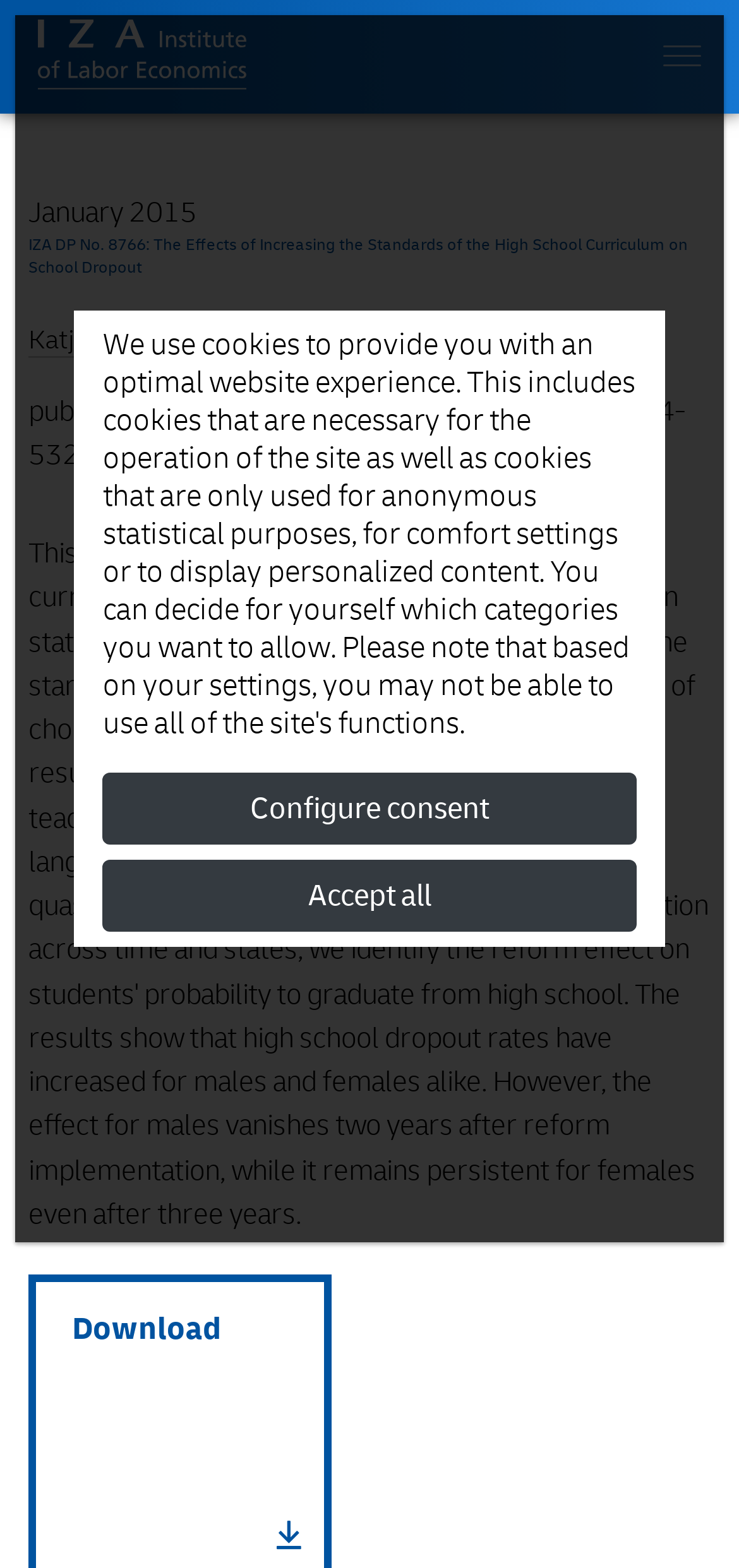Answer the following inquiry with a single word or phrase:
Is the navigation menu expanded?

No